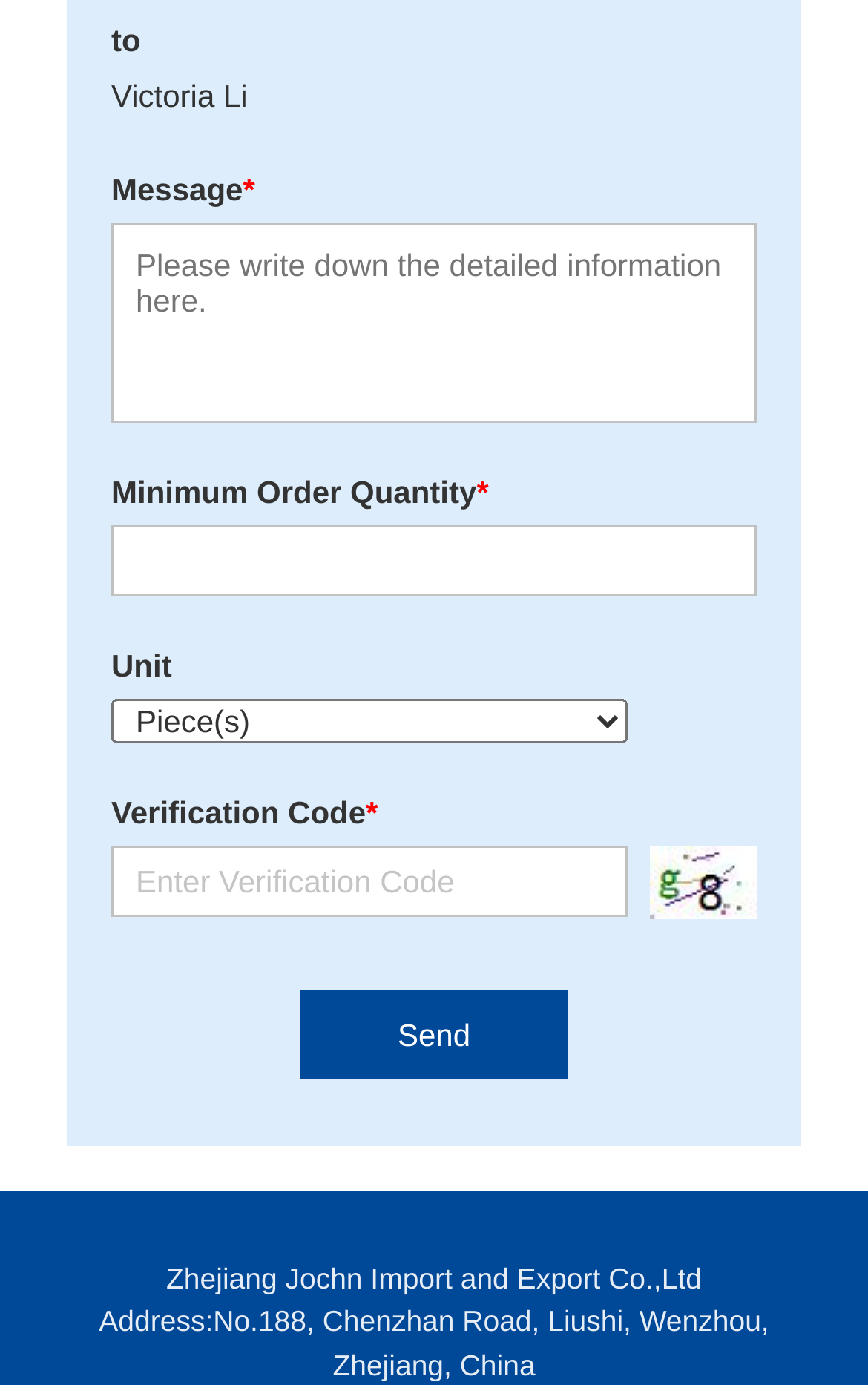Determine the bounding box for the UI element as described: "title="click refresh code"". The coordinates should be represented as four float numbers between 0 and 1, formatted as [left, top, right, bottom].

[0.749, 0.61, 0.872, 0.663]